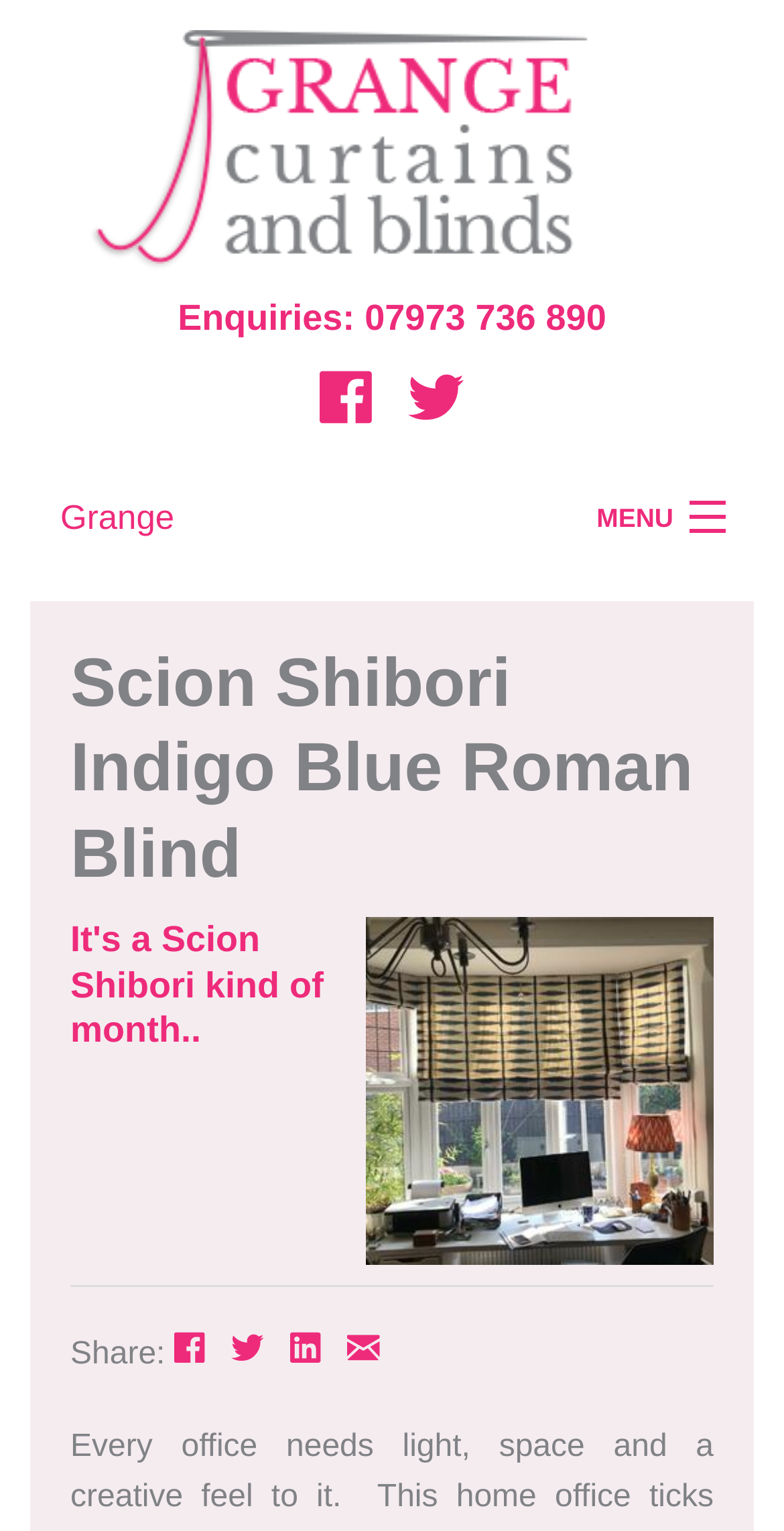Please find the bounding box coordinates for the clickable element needed to perform this instruction: "Input website URL".

None